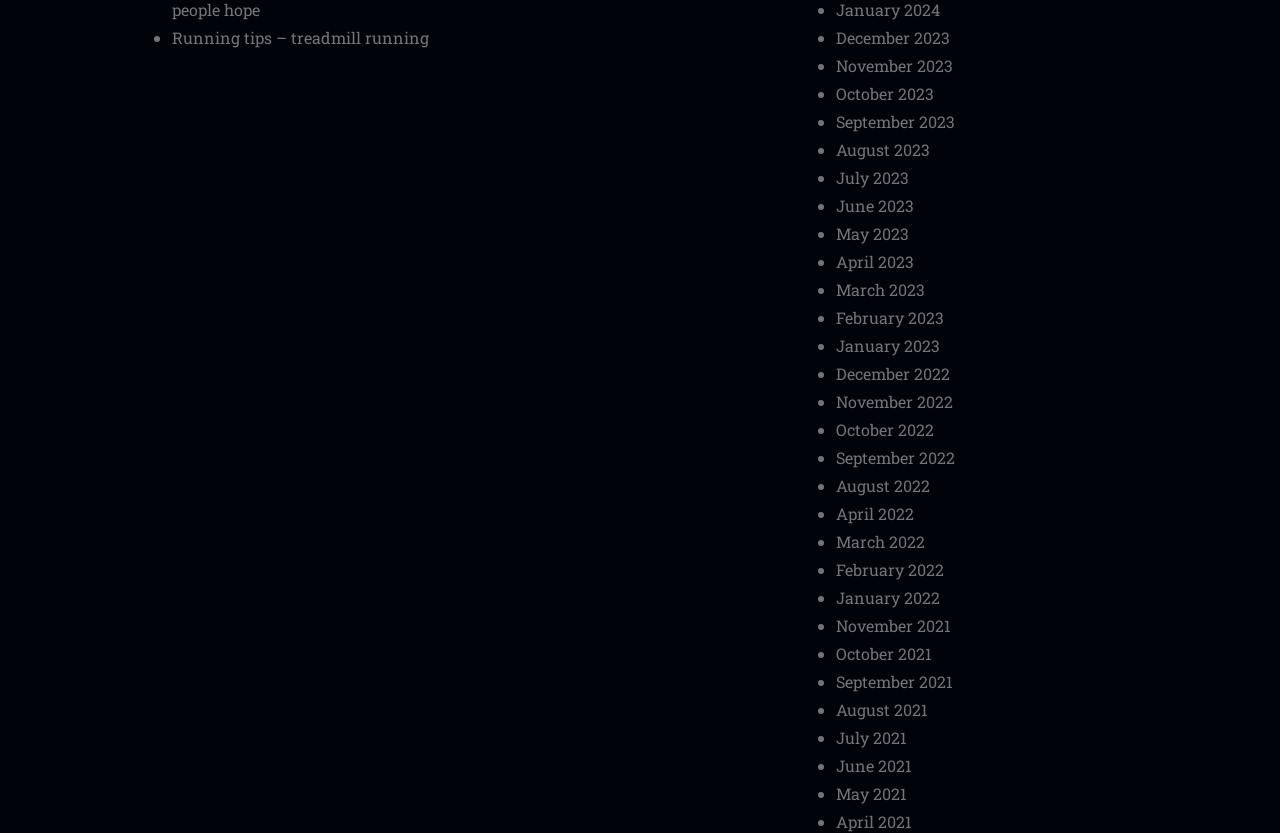Specify the bounding box coordinates of the area that needs to be clicked to achieve the following instruction: "Explore August 2021".

[0.653, 0.839, 0.725, 0.865]